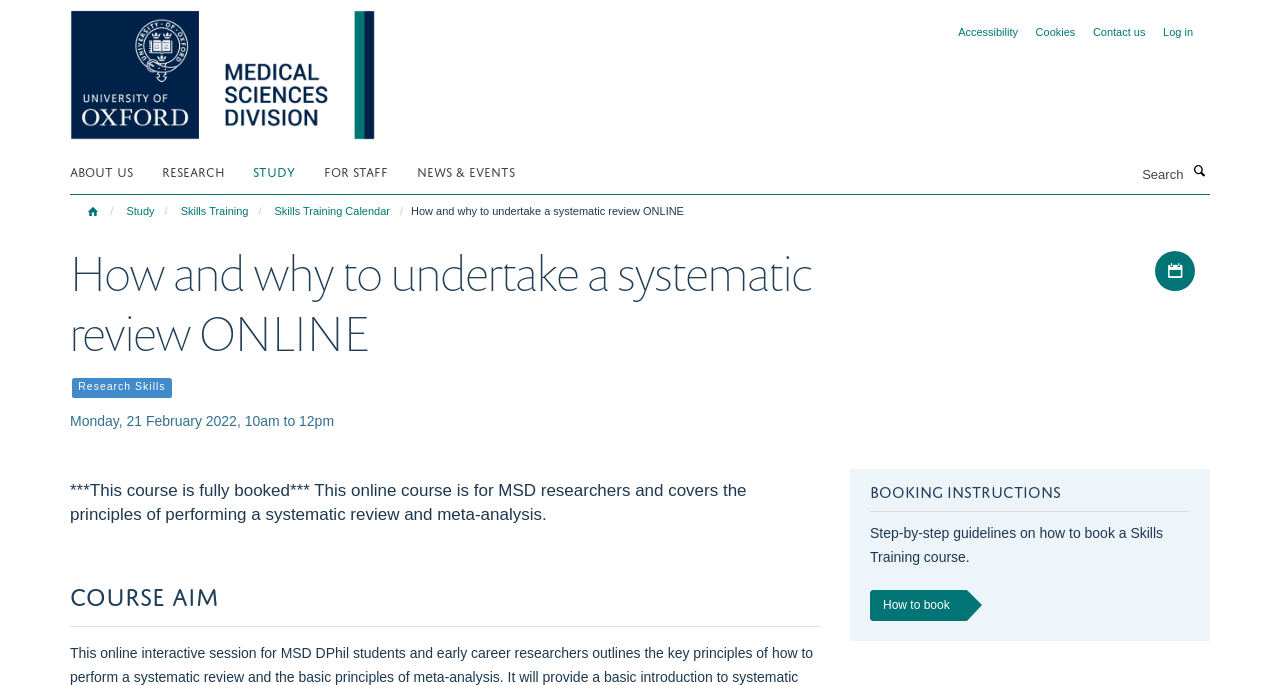Identify the bounding box coordinates of the element to click to follow this instruction: 'Download the iCal file'. Ensure the coordinates are four float values between 0 and 1, provided as [left, top, right, bottom].

[0.892, 0.356, 0.944, 0.435]